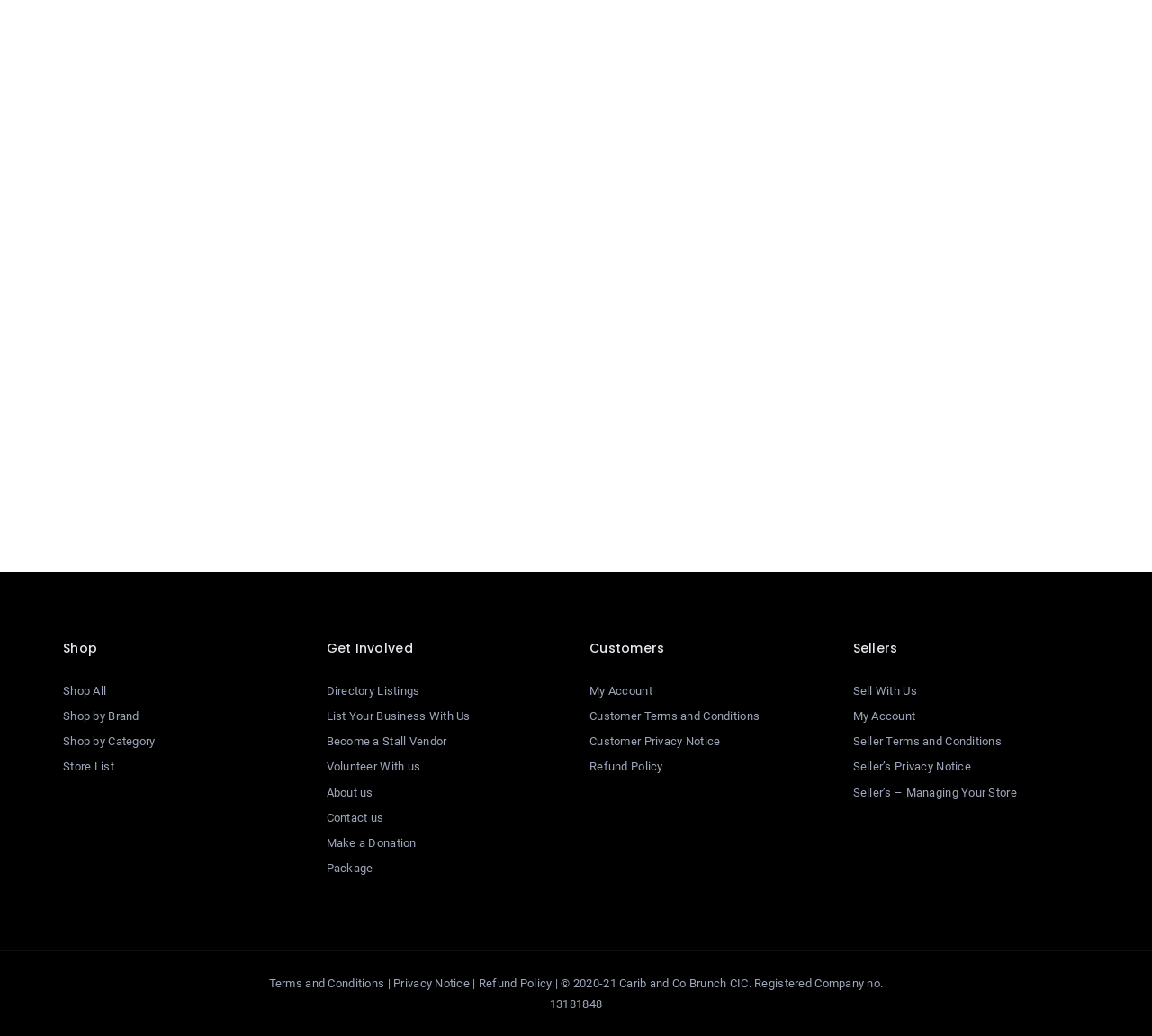Can you pinpoint the bounding box coordinates for the clickable element required for this instruction: "View Store List"? The coordinates should be four float numbers between 0 and 1, i.e., [left, top, right, bottom].

[0.055, 0.734, 0.099, 0.747]